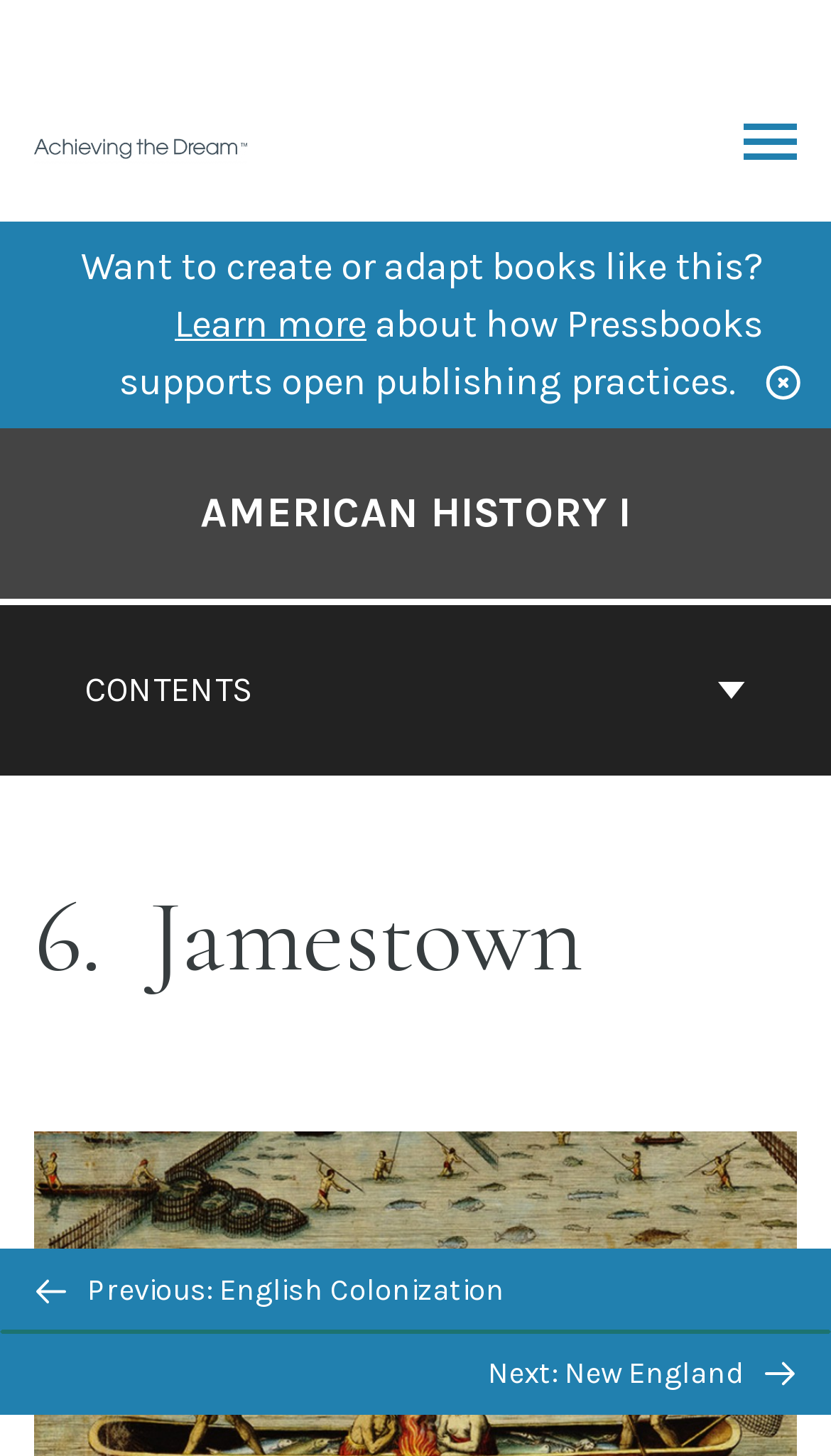What is the topic of the current chapter?
Using the image as a reference, answer the question in detail.

The topic of the current chapter can be found in the heading '6. Jamestown' which is present in the navigation section 'Book Contents Navigation'. This heading indicates that the current chapter is about Jamestown.